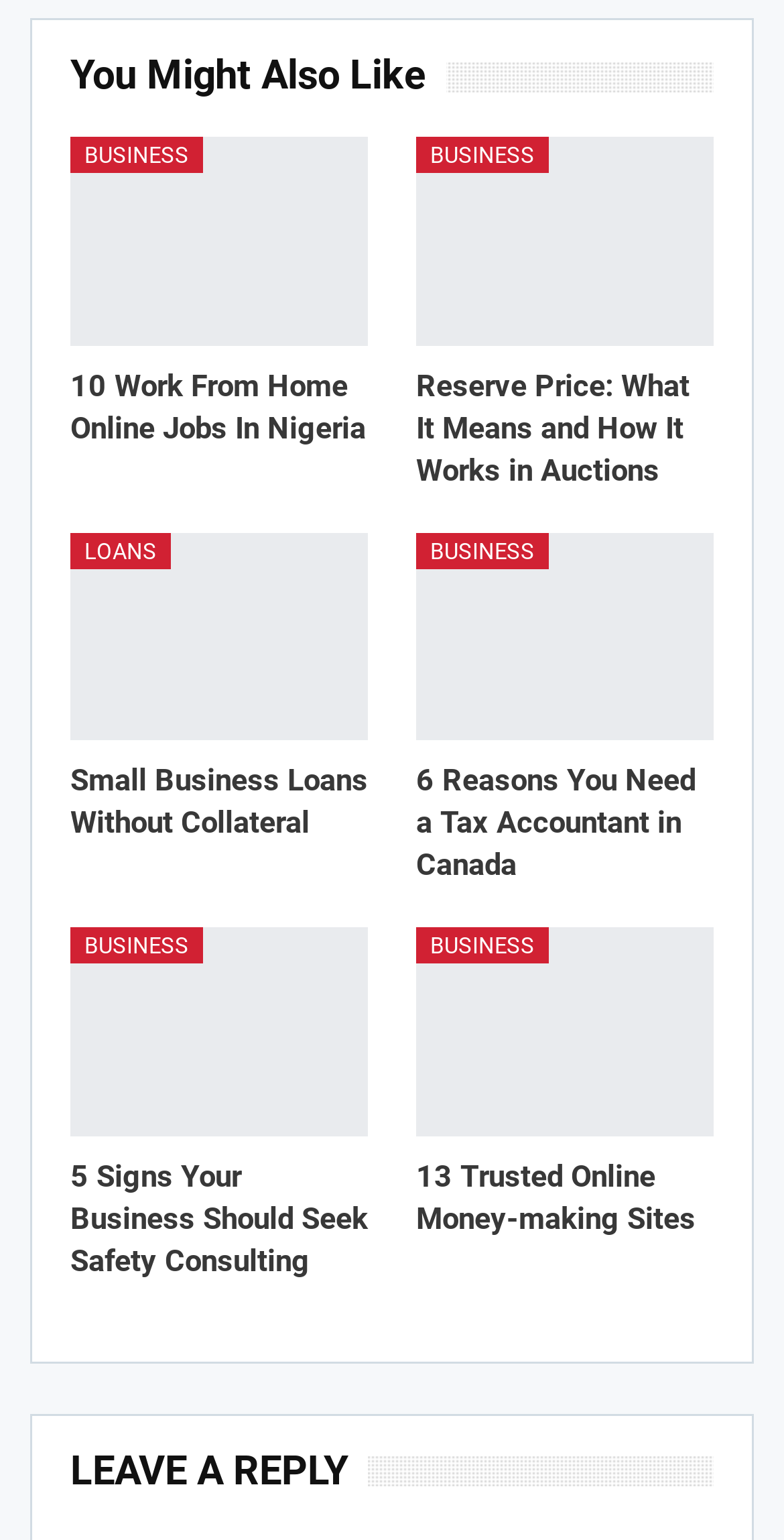Are there any duplicate article links?
Based on the image, answer the question with a single word or brief phrase.

Yes